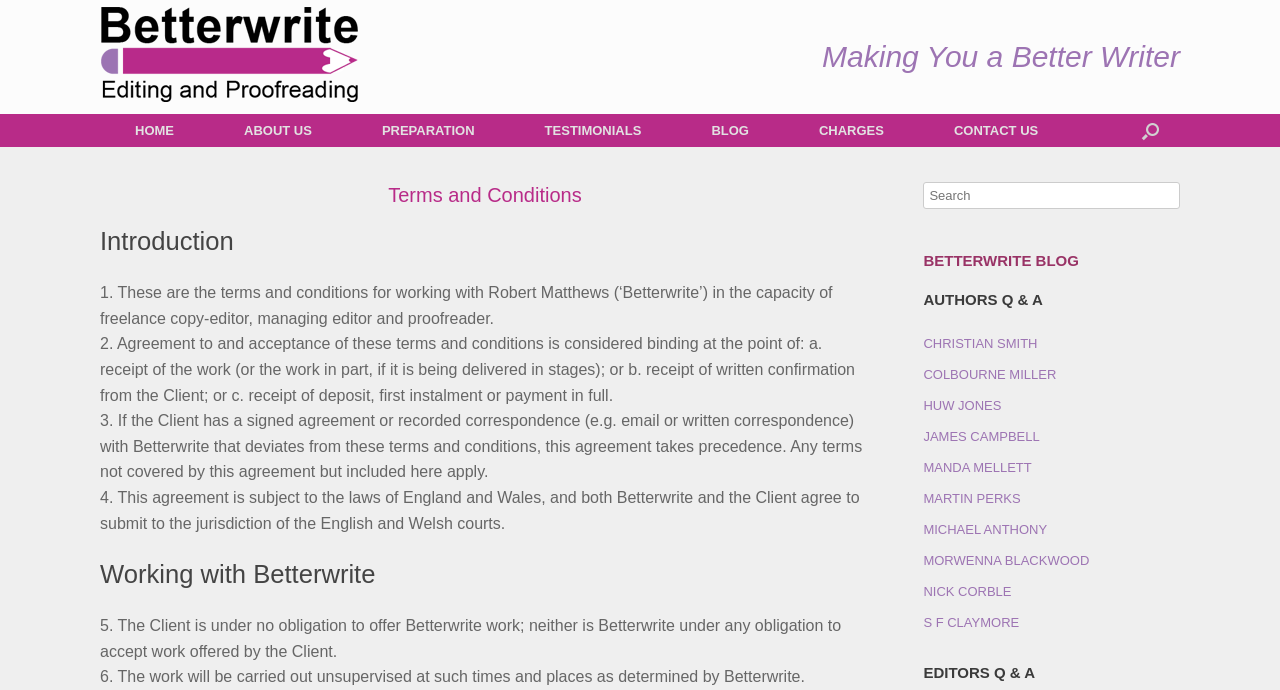Identify the bounding box coordinates of the region that needs to be clicked to carry out this instruction: "Click on the 'HOME' link". Provide these coordinates as four float numbers ranging from 0 to 1, i.e., [left, top, right, bottom].

[0.078, 0.165, 0.163, 0.213]